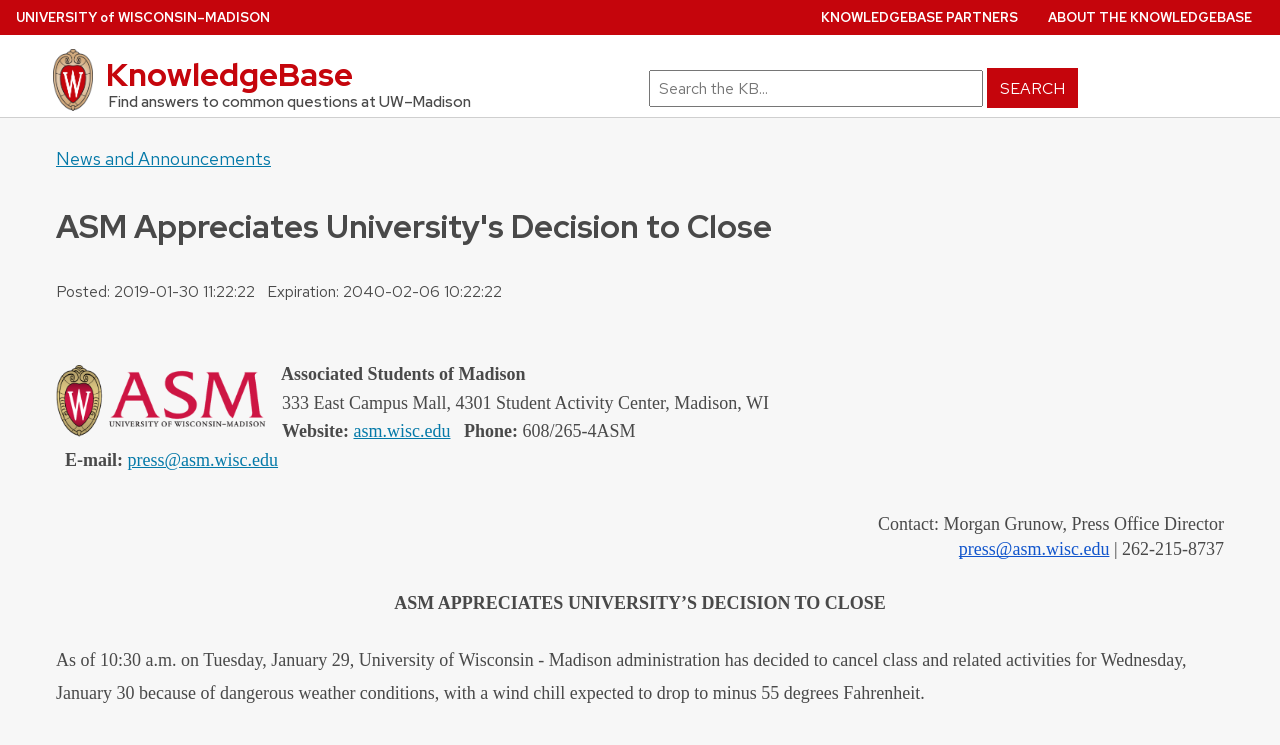Show the bounding box coordinates for the element that needs to be clicked to execute the following instruction: "Search for a term". Provide the coordinates in the form of four float numbers between 0 and 1, i.e., [left, top, right, bottom].

[0.495, 0.059, 0.969, 0.146]